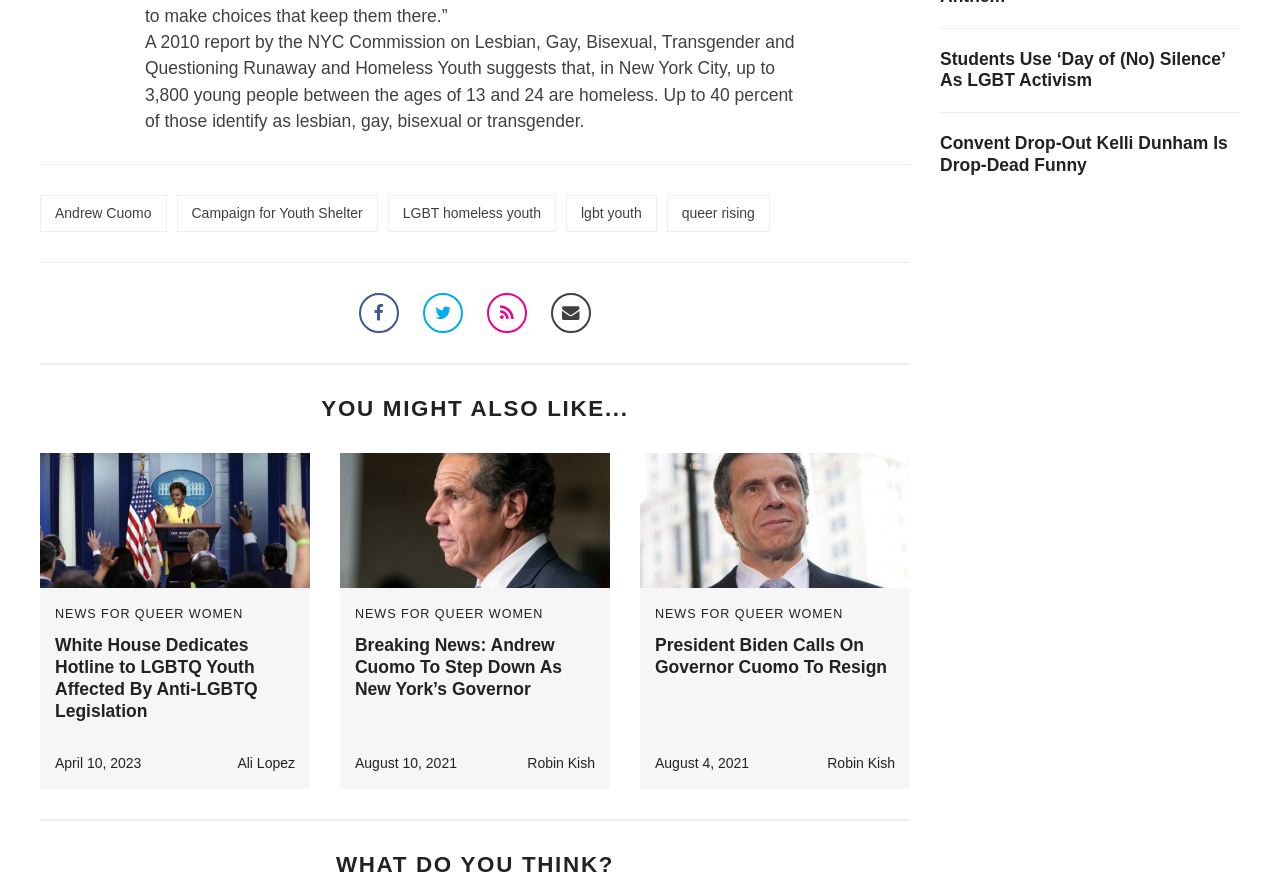What is the estimated number of homeless youth in New York City?
Based on the image, provide your answer in one word or phrase.

3,800